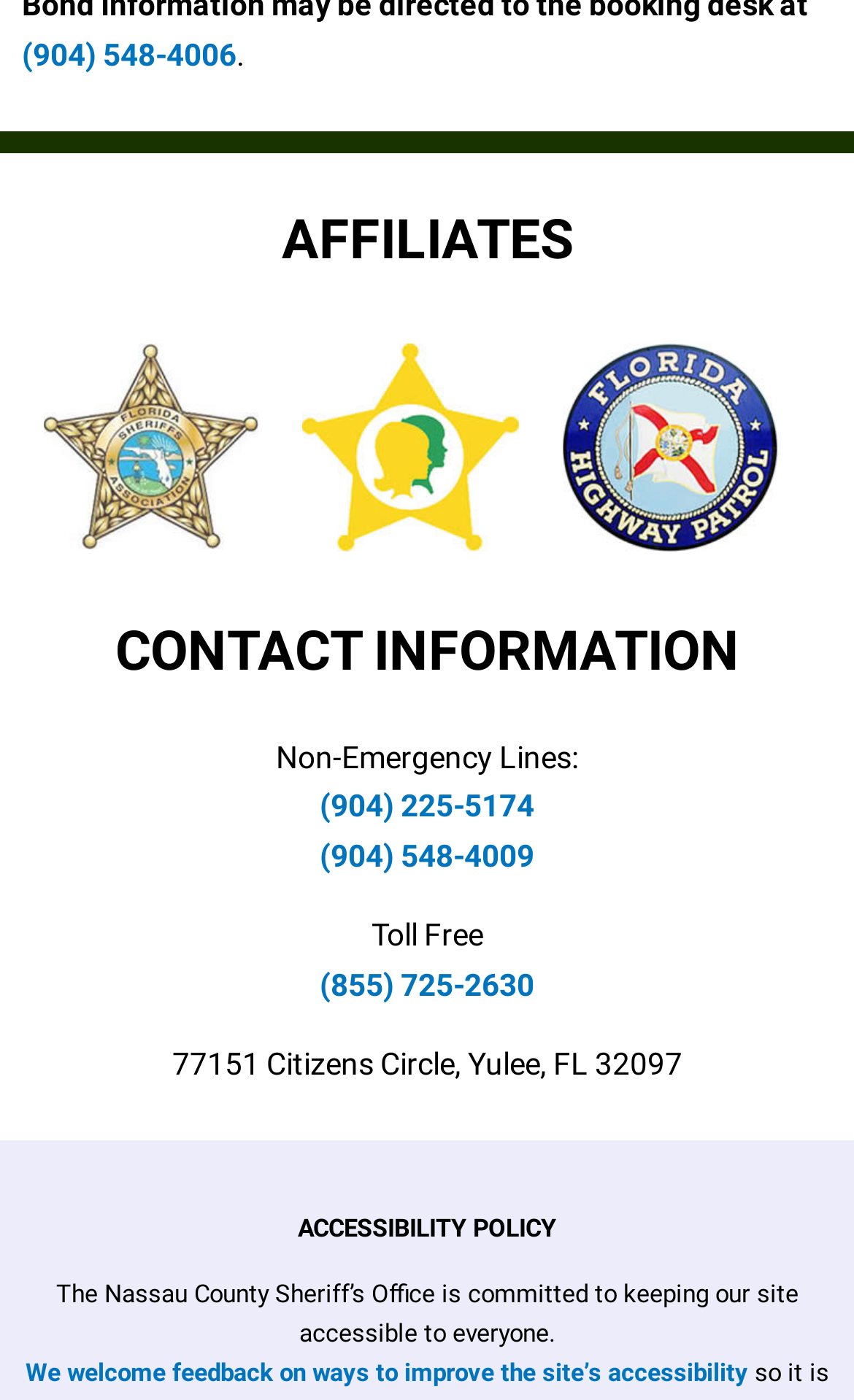Use a single word or phrase to respond to the question:
How many images are on the webpage?

3